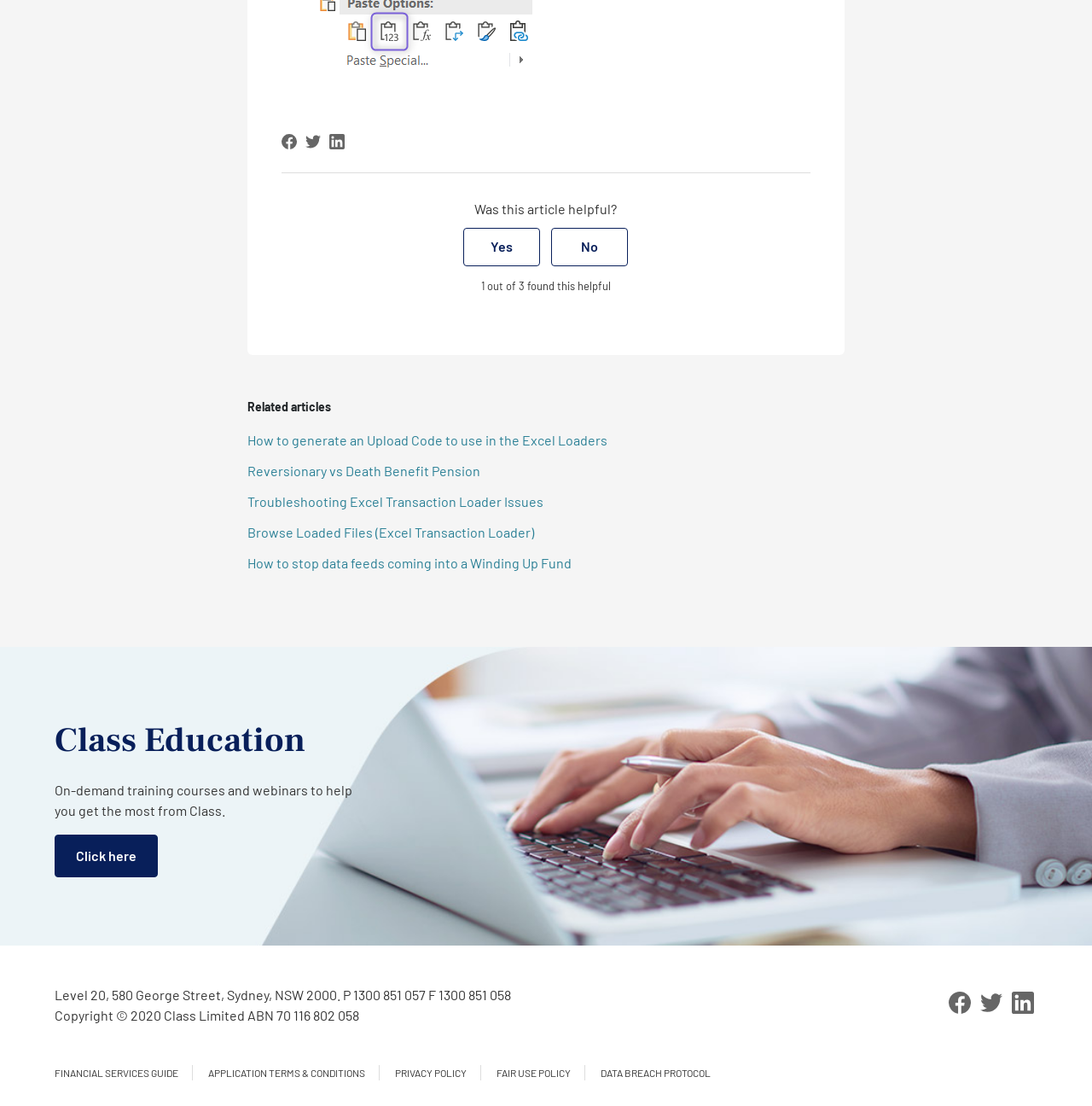Please locate the bounding box coordinates of the element that needs to be clicked to achieve the following instruction: "Click the Menu Toggle button". The coordinates should be four float numbers between 0 and 1, i.e., [left, top, right, bottom].

None